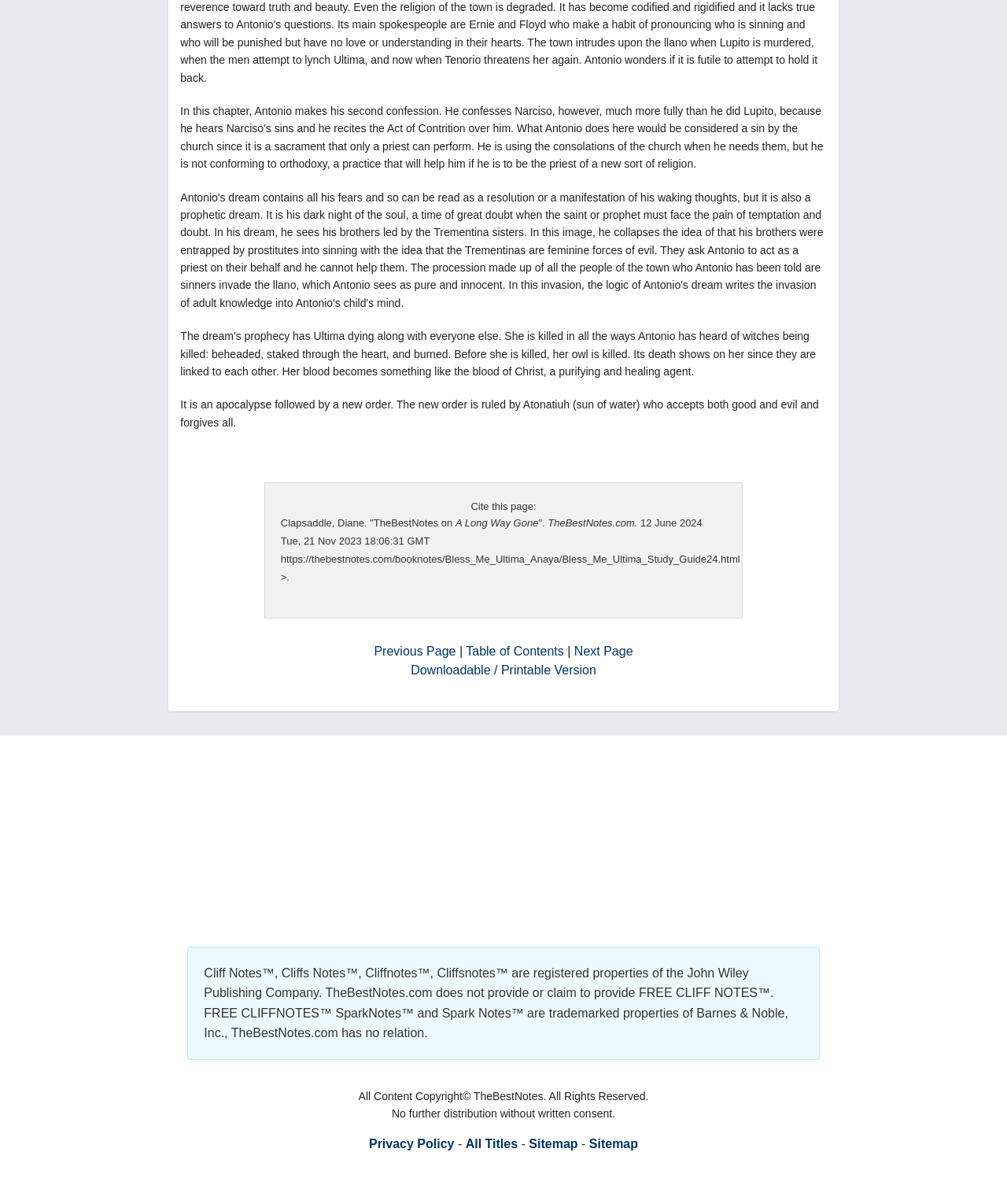Analyze the image and give a detailed response to the question:
What is the name of the ruler in the new order?

The answer can be found in the first StaticText element, which describes an apocalypse followed by a new order ruled by Atonatiuh, who accepts both good and evil and forgives all.